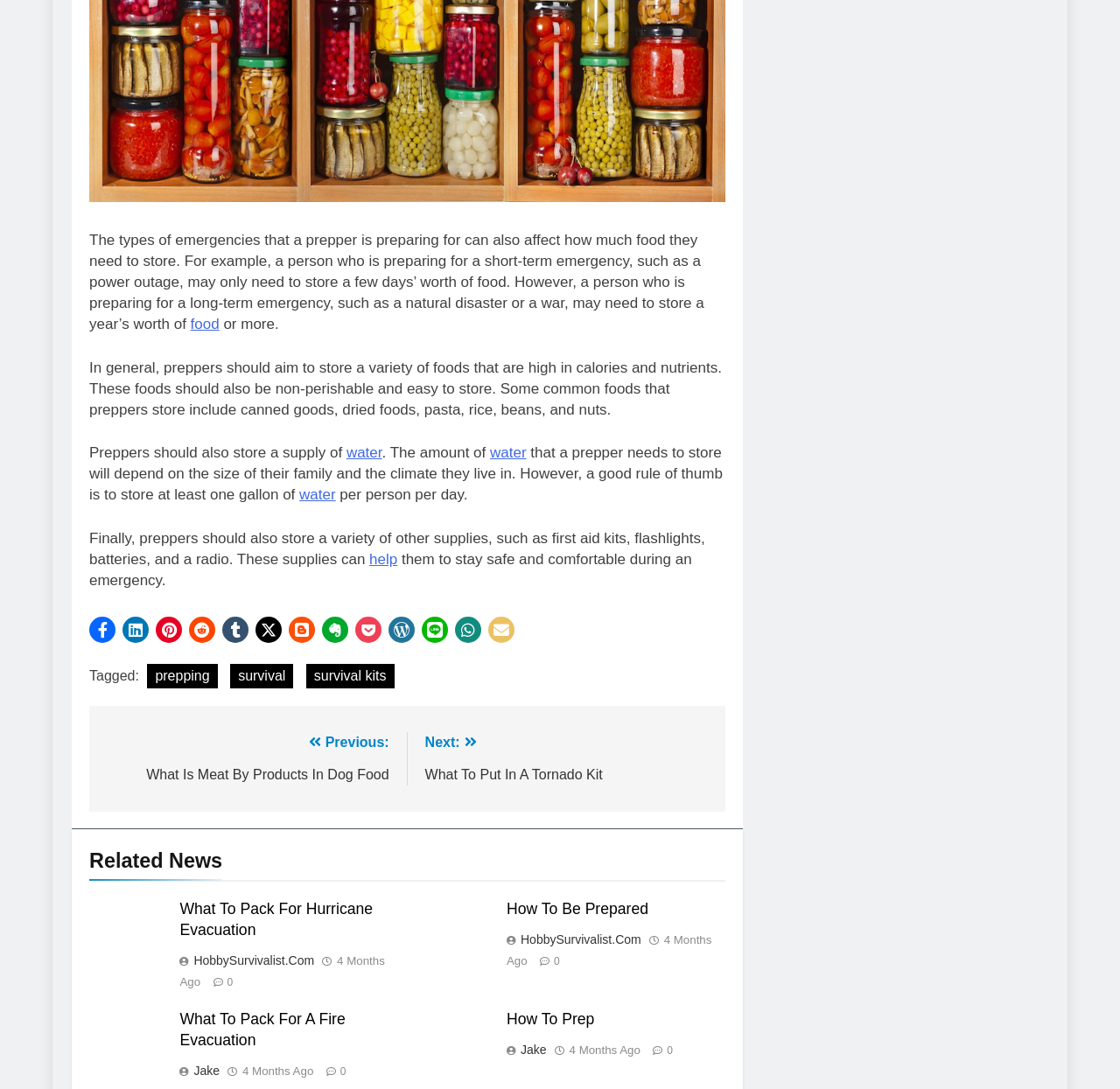Provide a brief response in the form of a single word or phrase:
How much water should a prepper store per person per day?

At least one gallon